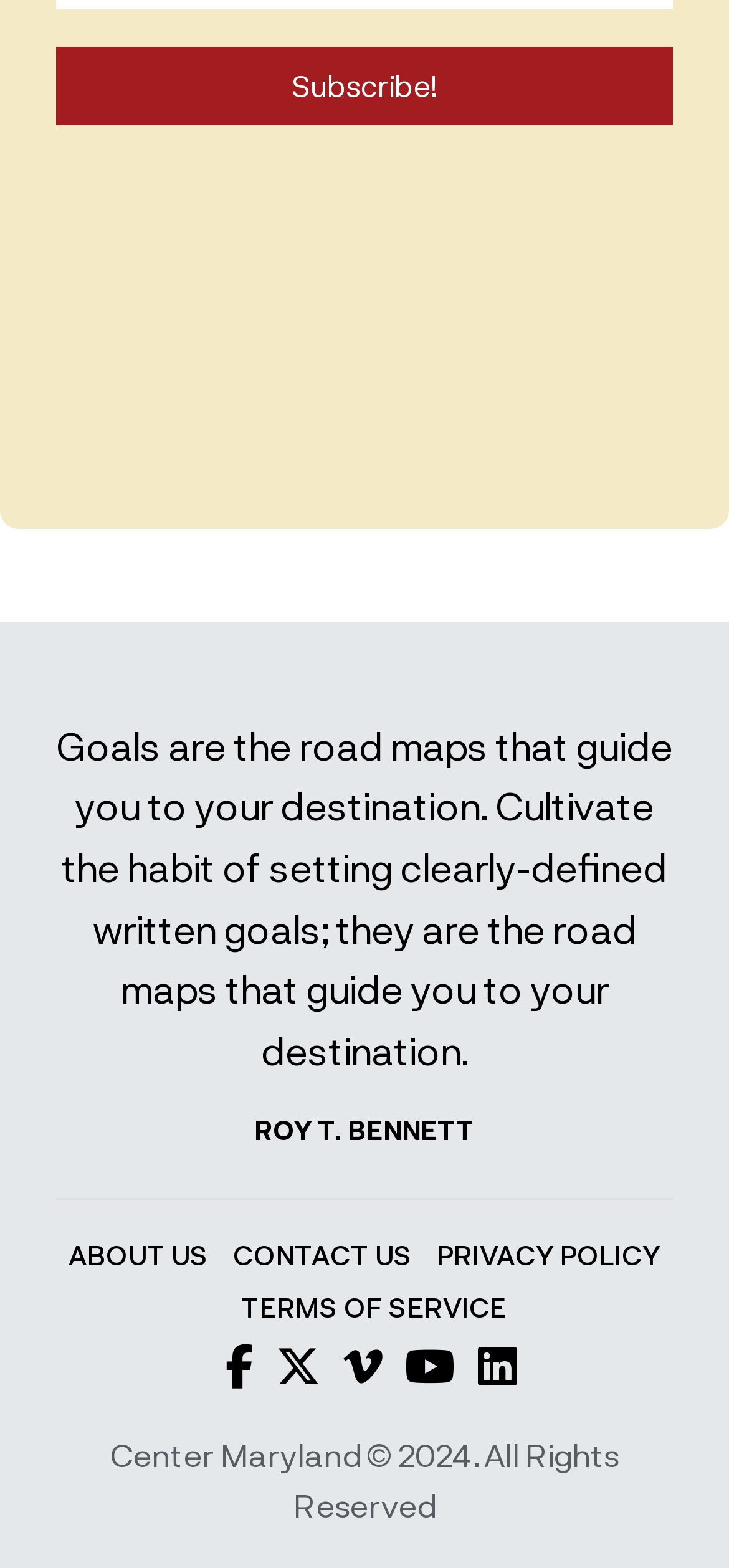Give a one-word or short-phrase answer to the following question: 
What is the name of the website?

Center Maryland